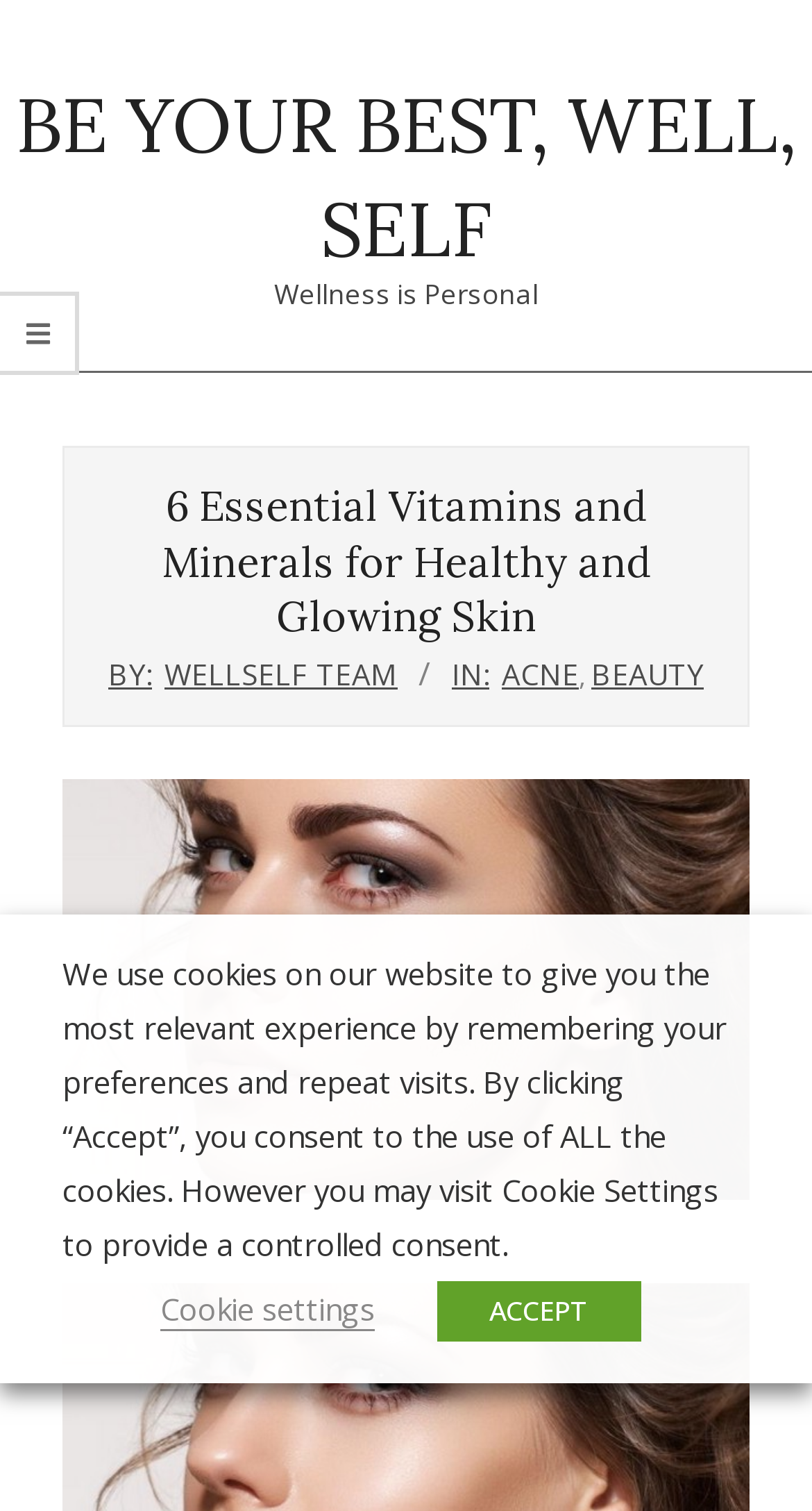Extract the bounding box coordinates of the UI element described: "JAZZTURTLE". Provide the coordinates in the format [left, top, right, bottom] with values ranging from 0 to 1.

None